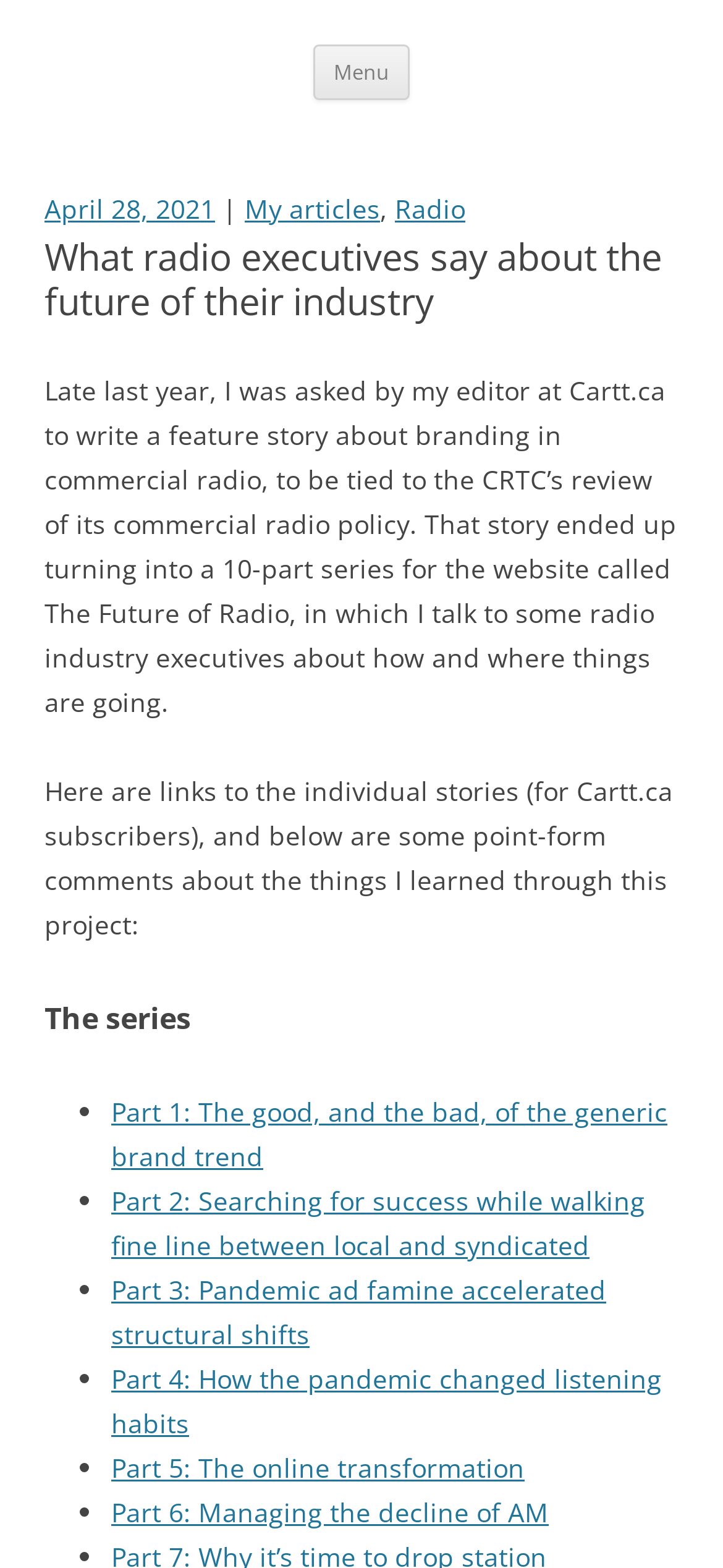Create an elaborate caption that covers all aspects of the webpage.

This webpage is about an article discussing the future of the radio industry, featuring insights from radio executives. At the top, there is a heading with the title "Fagstein" and a link with the same name. Next to it, there is a button labeled "Menu". On the right side, there is a link to "Skip to content".

Below the top section, there is a header area with a link to the date "April 28, 2021", followed by a vertical line and links to "My articles" and "Radio". The main title of the article, "What radio executives say about the future of their industry", is displayed prominently.

The article begins with a brief introduction, explaining that the author was asked to write a feature story about branding in commercial radio, which turned into a 10-part series. The introduction is followed by a paragraph summarizing the key takeaways from the project.

The main content of the webpage is a list of links to the individual stories in the series, each with a brief title. The list is divided into sections, with each section marked by a heading and a bullet point. There are six sections in total, each with a link to a part of the series, such as "Part 1: The good, and the bad, of the generic brand trend" and "Part 6: Managing the decline of AM".